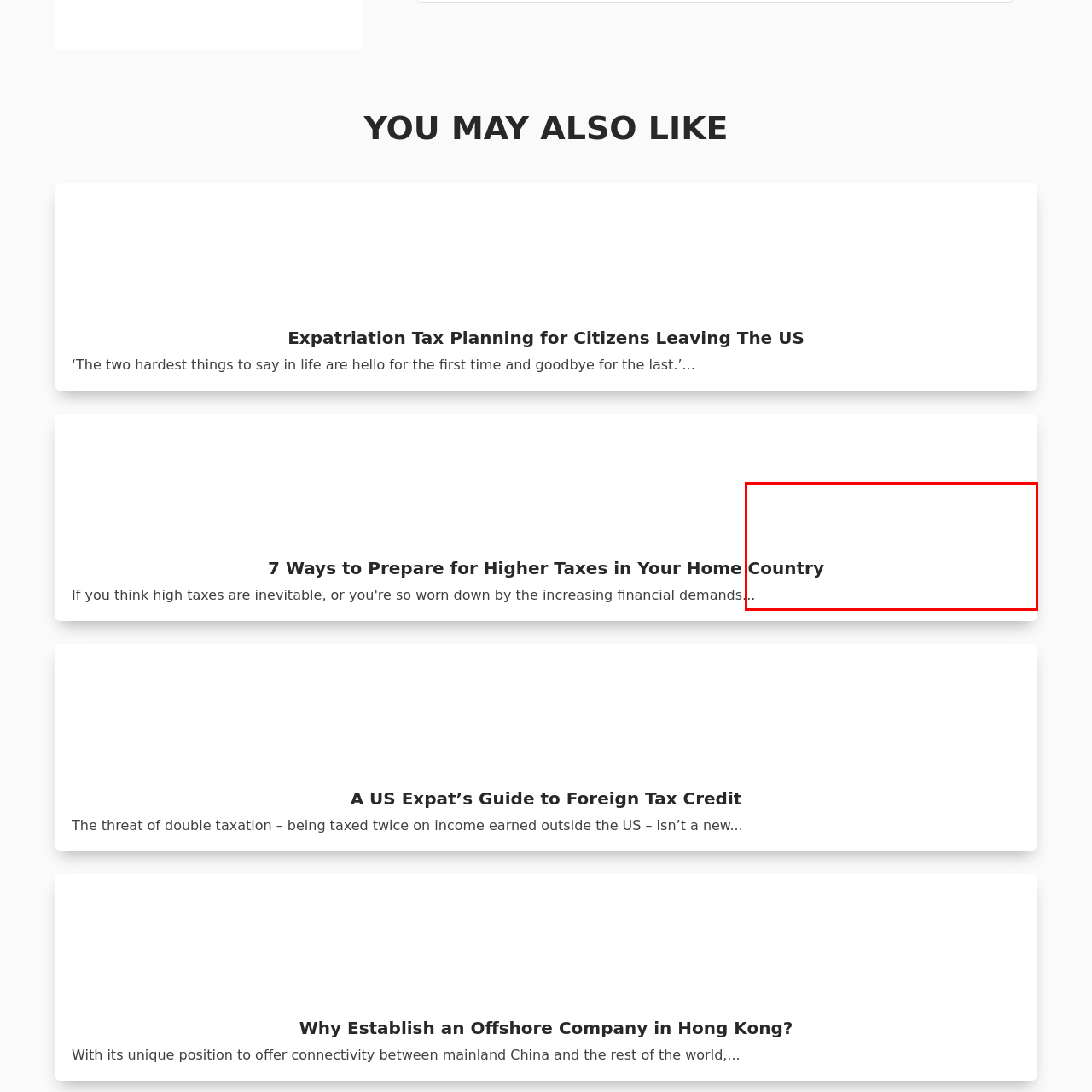Craft a detailed explanation of the image surrounded by the red outline.

The image titled "Offshore Tax Strategy: Go Where You’re Treated Best" is associated with an article offering insights on optimal strategies for managing offshore taxes. This article focuses on how individuals can leverage favorable tax conditions abroad, specifically addressing the nuances of tax regulations that affect expatriates and global citizens. It provides guidance for optimizing tax liabilities while exploring the benefits of establishing an offshore presence. The accompanying heading emphasizes the importance of strategic financial planning in navigating international tax landscapes, making it a vital resource for those seeking to maximize their financial efficiency in different jurisdictions.